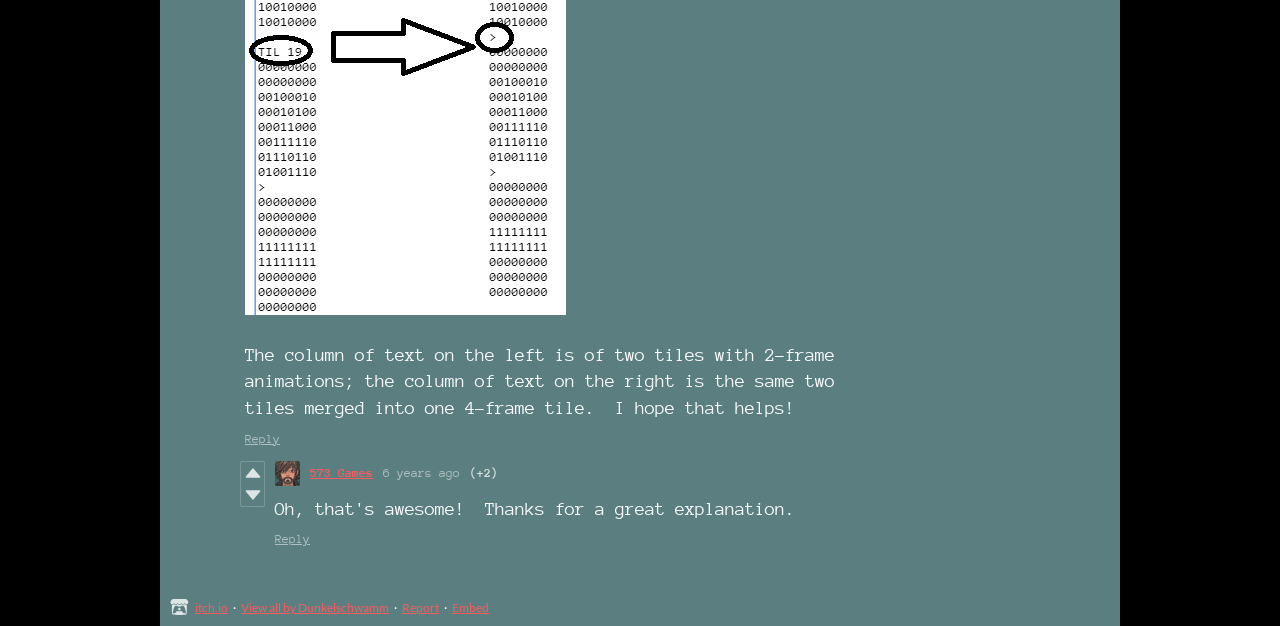Please determine the bounding box coordinates of the element's region to click for the following instruction: "View all games by Dunkelschwamm".

[0.188, 0.959, 0.304, 0.983]